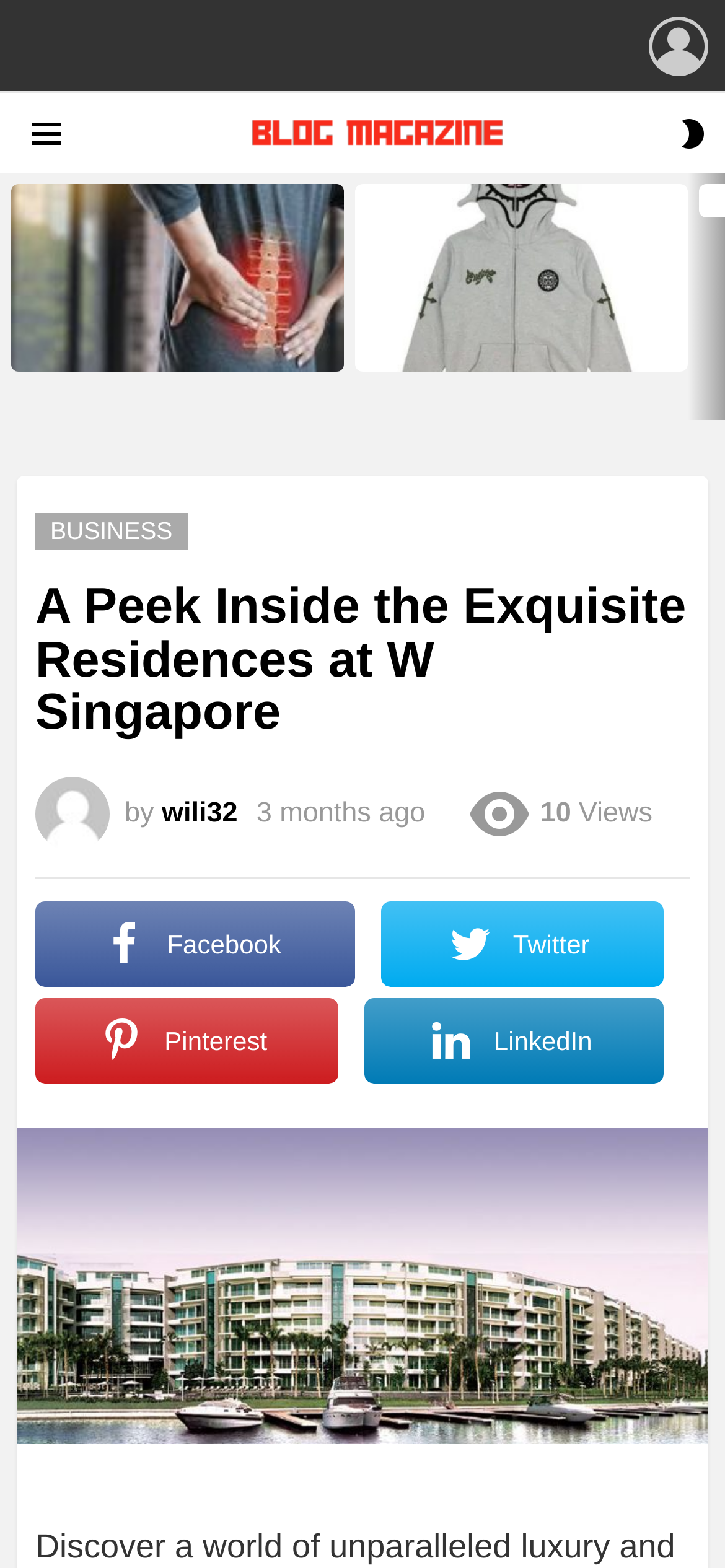Please find and report the bounding box coordinates of the element to click in order to perform the following action: "view the next page". The coordinates should be expressed as four float numbers between 0 and 1, in the format [left, top, right, bottom].

[0.949, 0.11, 1.0, 0.268]